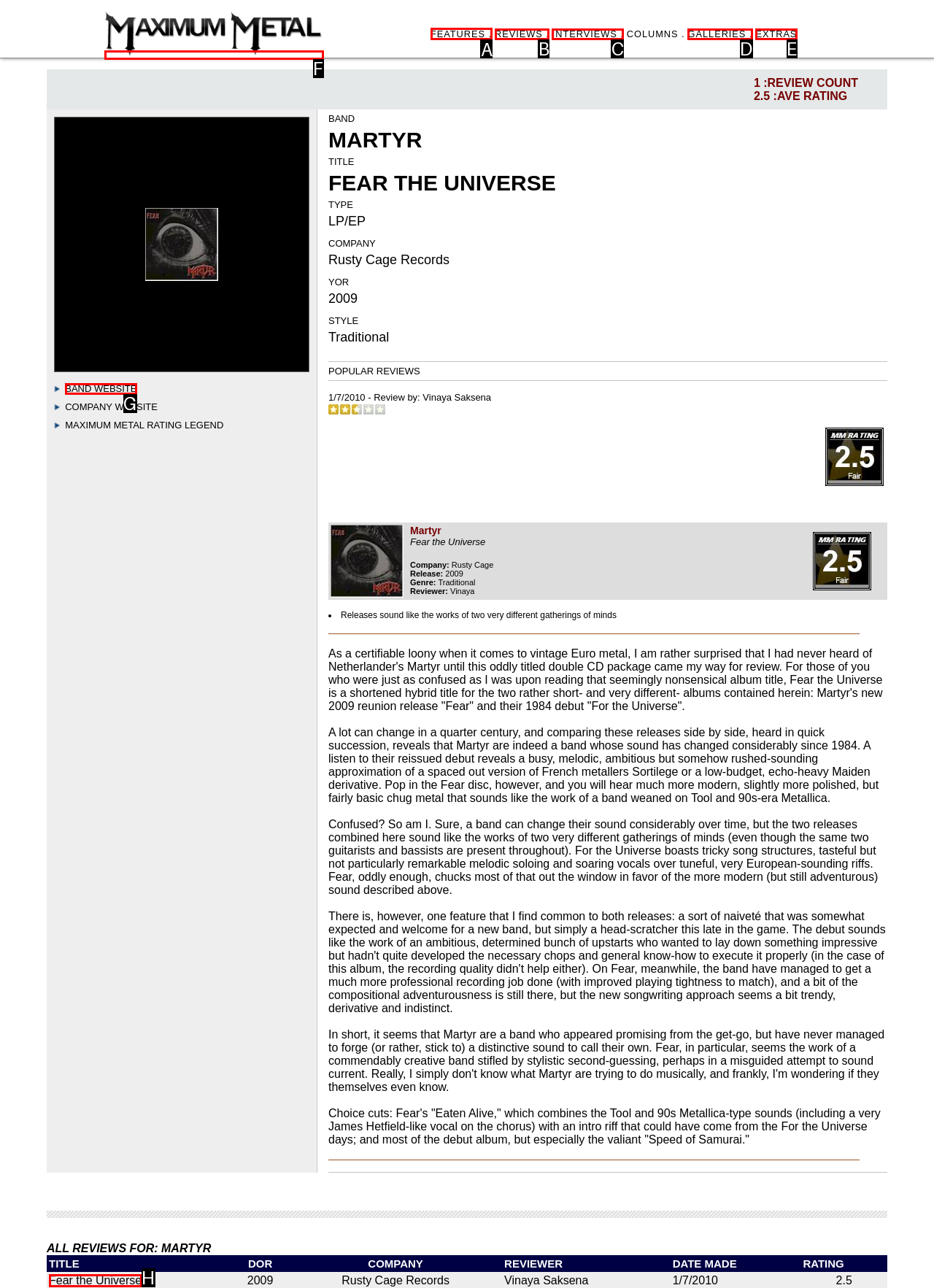Indicate the UI element to click to perform the task: Click on FEATURES. Reply with the letter corresponding to the chosen element.

A